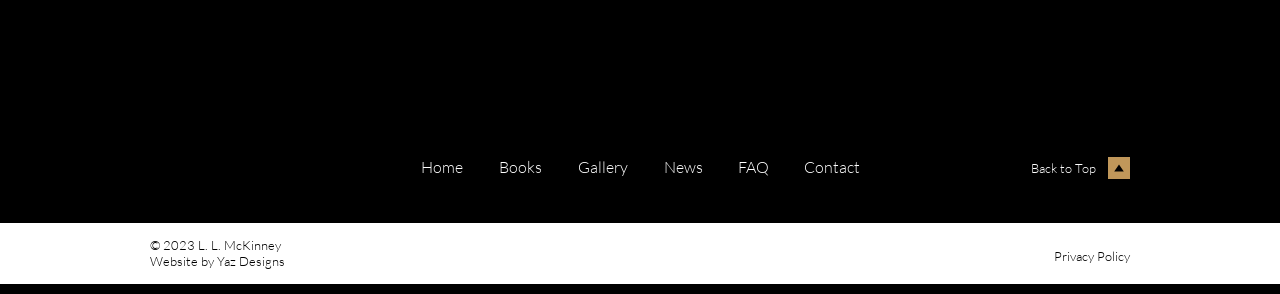Determine the bounding box coordinates of the region I should click to achieve the following instruction: "view books". Ensure the bounding box coordinates are four float numbers between 0 and 1, i.e., [left, top, right, bottom].

[0.376, 0.514, 0.438, 0.626]